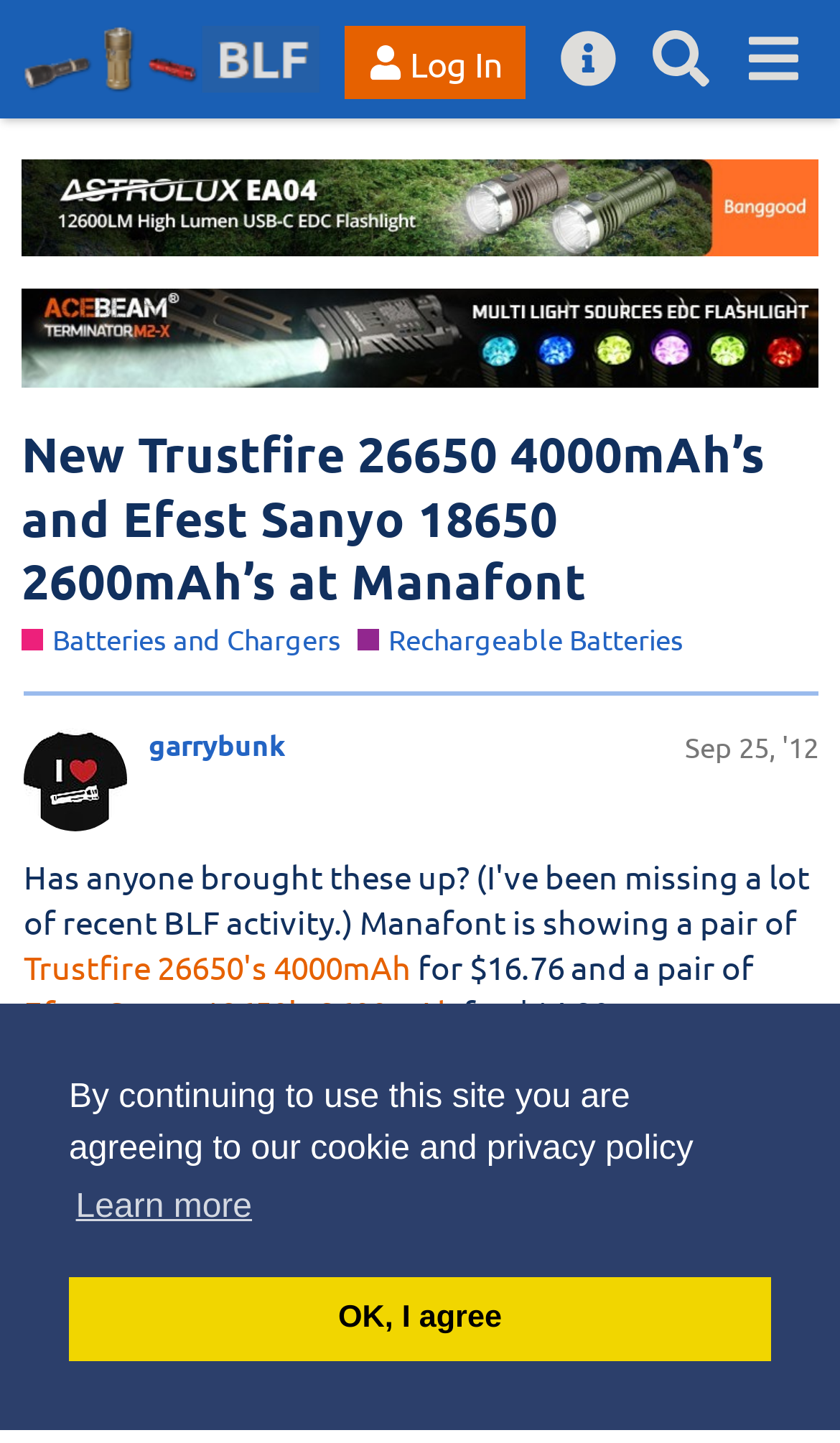Please find the bounding box coordinates of the element that needs to be clicked to perform the following instruction: "Read the post by garrybunk". The bounding box coordinates should be four float numbers between 0 and 1, represented as [left, top, right, bottom].

[0.177, 0.505, 0.974, 0.532]